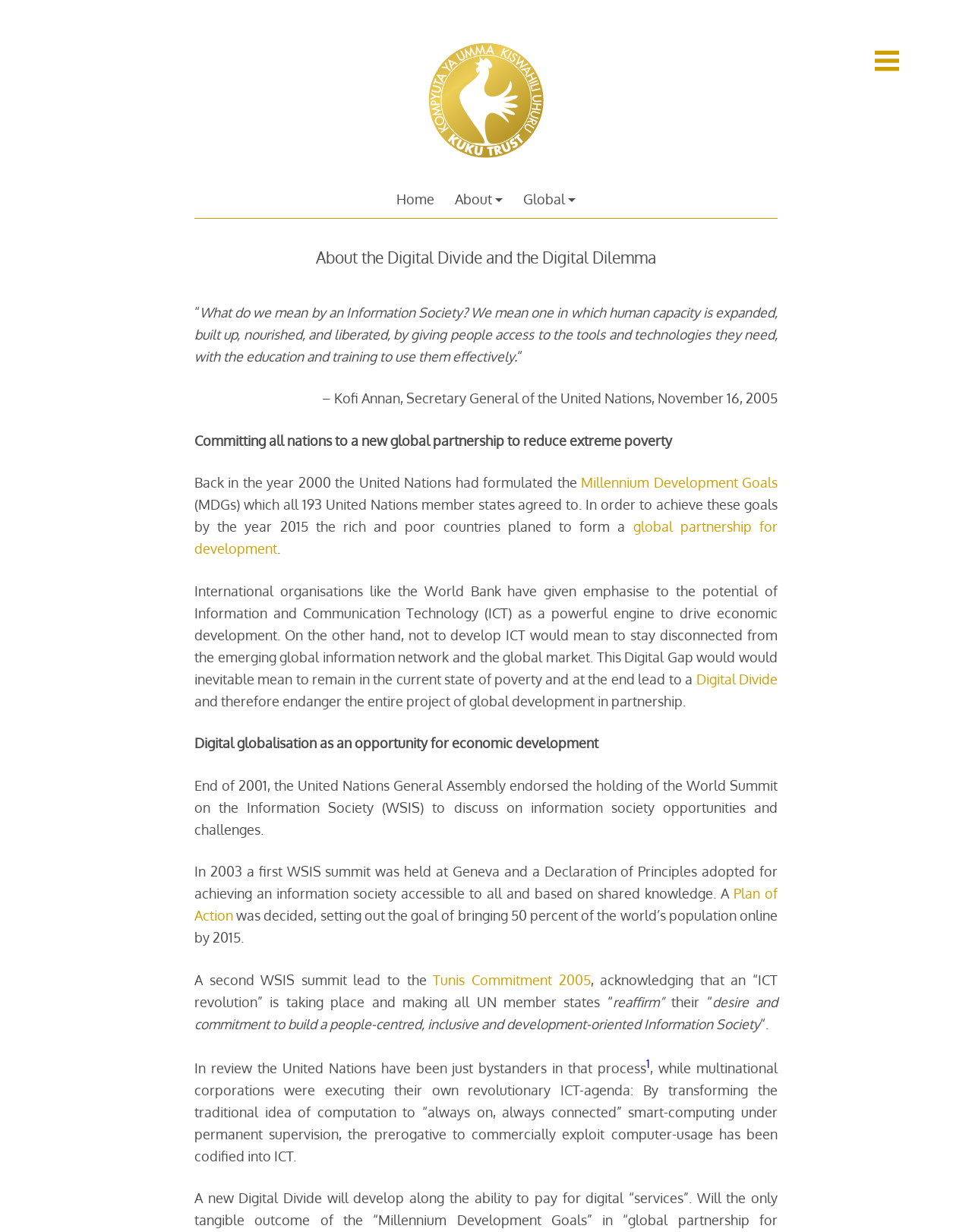Give a comprehensive overview of the webpage, including key elements.

The webpage is about the digital divide and the digital dilemma, as indicated by the title "About the Digital Divide and the Digital Dilemma – The KUKU Trust". At the top right corner, there is a button labeled "Show sidebar" accompanied by an image. Below this, there are four links: "The KUKU Trust", "Home", "About", and "Global".

The main content of the webpage is divided into several sections. The first section has a heading "About the Digital Divide and the Digital Dilemma" and a link with the same title. Below this, there is a quote from Kofi Annan, the Secretary General of the United Nations, about the importance of access to information and technology.

The next section discusses the Millennium Development Goals (MDGs) and the role of Information and Communication Technology (ICT) in achieving these goals. There are links to "Millennium Development Goals" and "global partnership for development" in this section.

The following section explains the concept of the digital divide and its implications for global development. There is a link to "Digital Divide" in this section. The text also mentions the World Summit on the Information Society (WSIS) and its goals, including bringing 50 percent of the world's population online by 2015. There are links to "Plan of Action" and "Tunis Commitment 2005" in this section.

The final section appears to be a critique of the United Nations' role in the digital revolution, suggesting that they have been bystanders while multinational corporations have driven the agenda. There is a link to "1" in this section.

Throughout the webpage, there are several static text elements that provide additional information and context to the main topics.